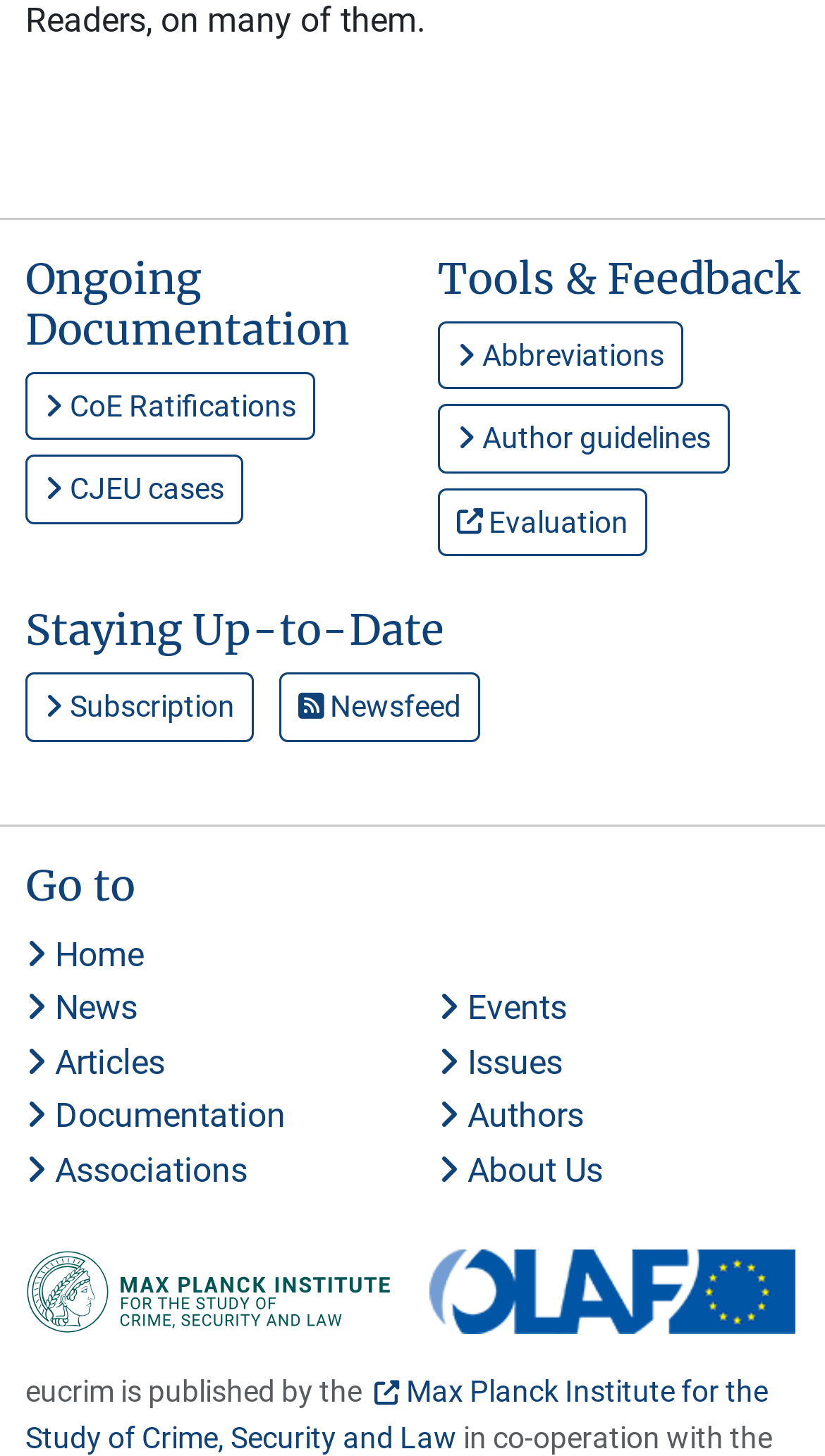What is the publisher of eucrim?
Look at the image and answer with only one word or phrase.

Max Planck Institute